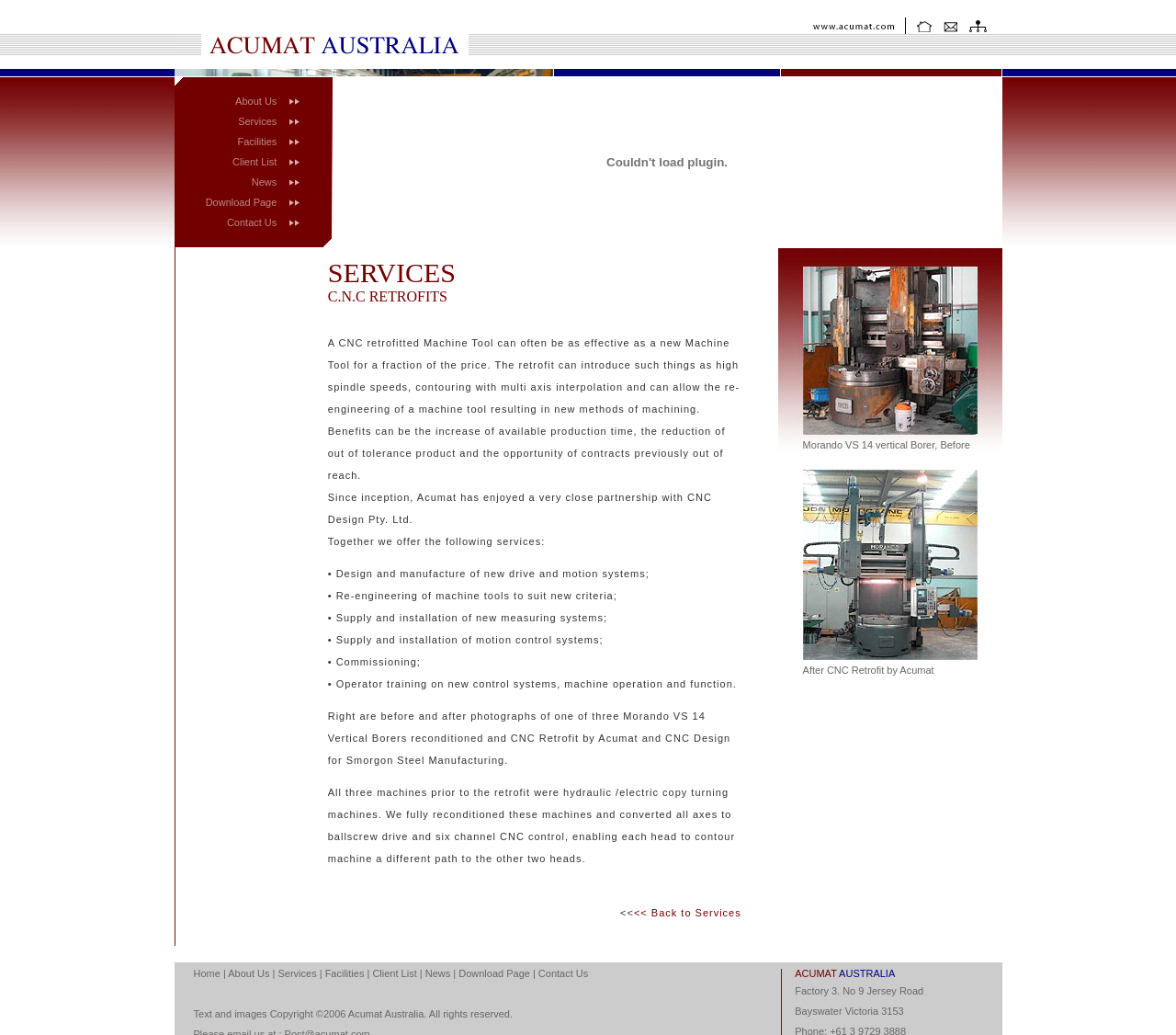What is the main purpose of this website?
Examine the screenshot and reply with a single word or phrase.

Machine Tool and CNC retrofits